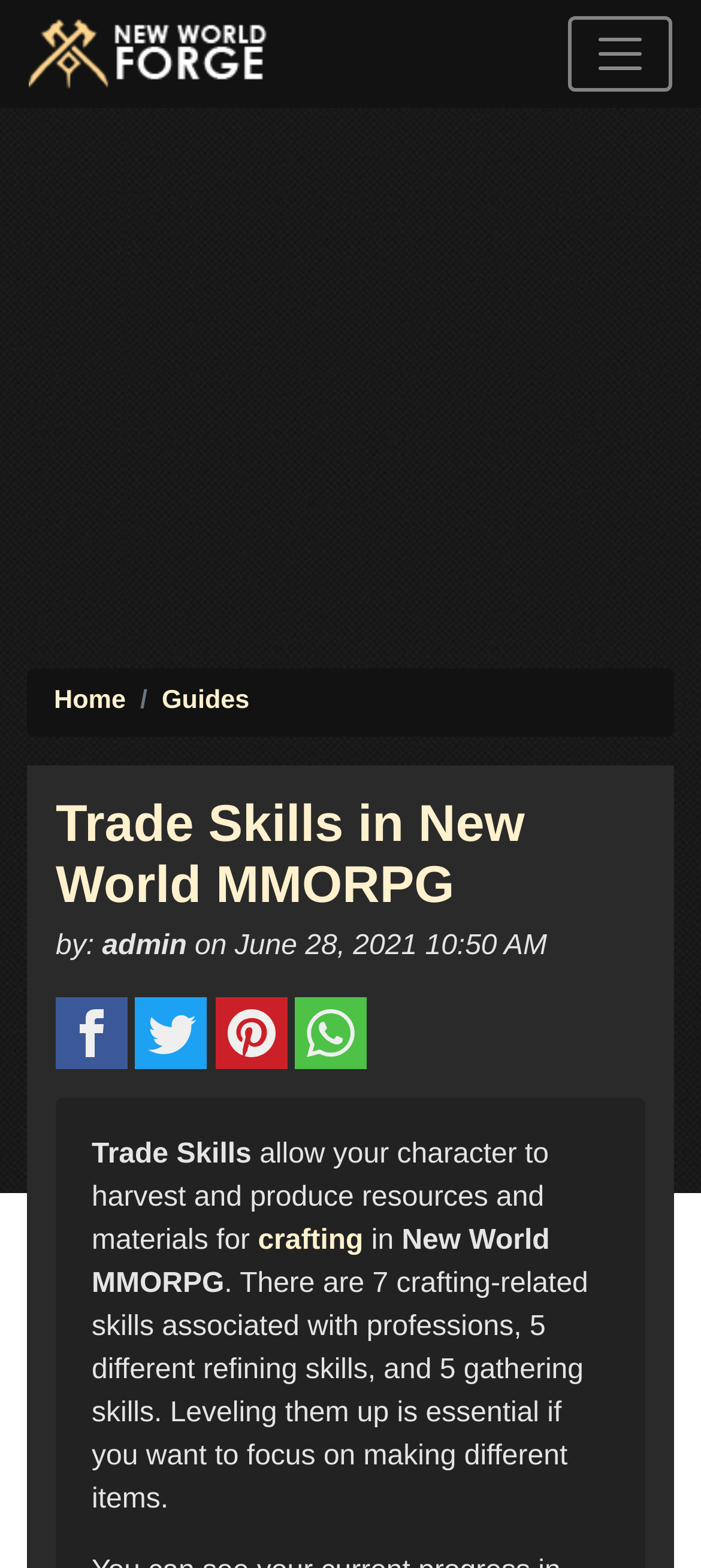What is the importance of leveling up Trade Skills?
Please respond to the question with a detailed and informative answer.

Based on the webpage content, leveling up Trade Skills is essential if you want to focus on making different items, indicating that leveling up Trade Skills is important for crafting items.